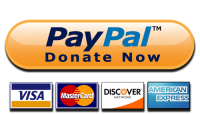Provide your answer in one word or a succinct phrase for the question: 
What payment options are accepted for donations?

Visa, MasterCard, Discover, and American Express